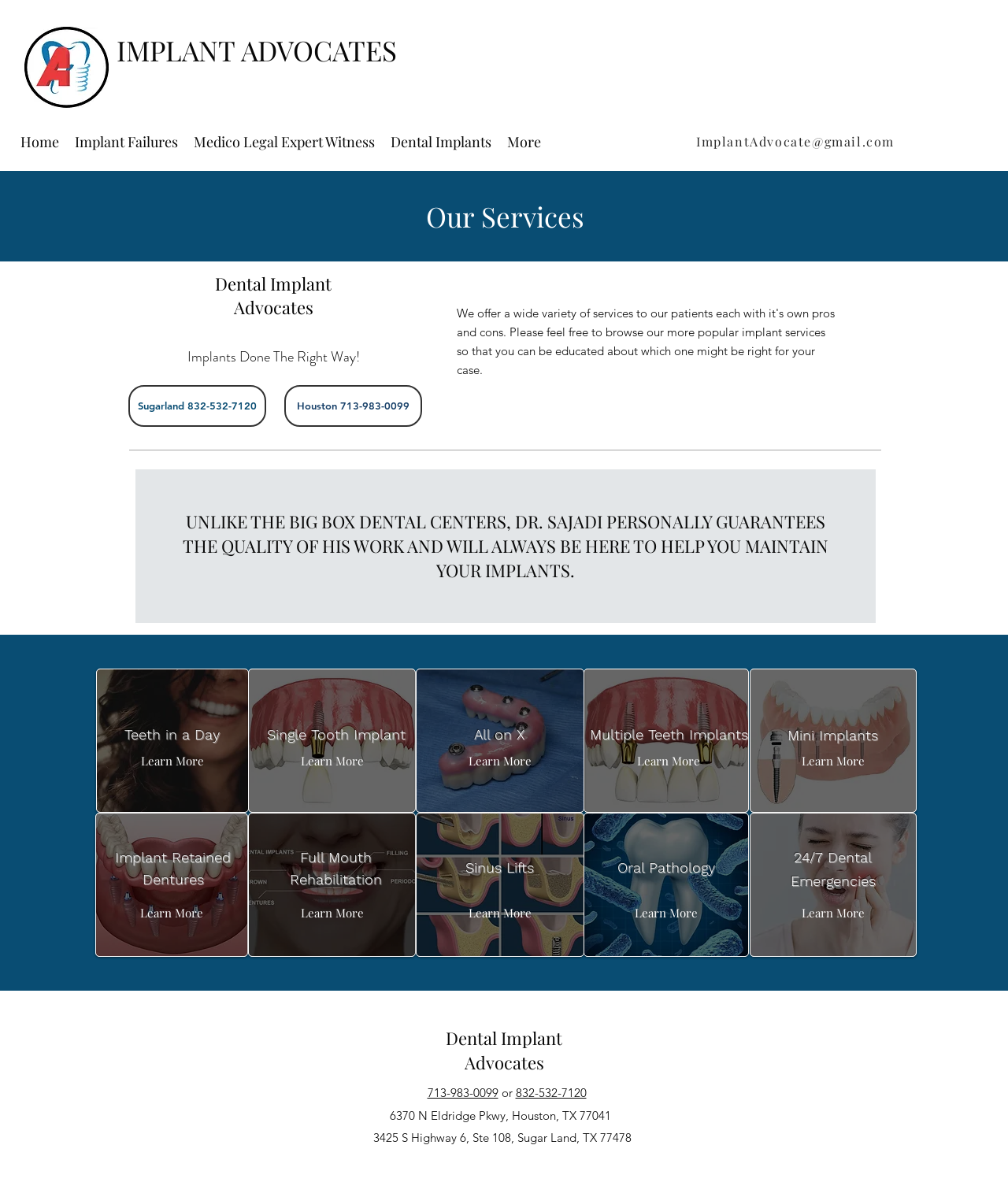What is the phone number for the Houston location?
Answer the question with a single word or phrase, referring to the image.

713-983-0099